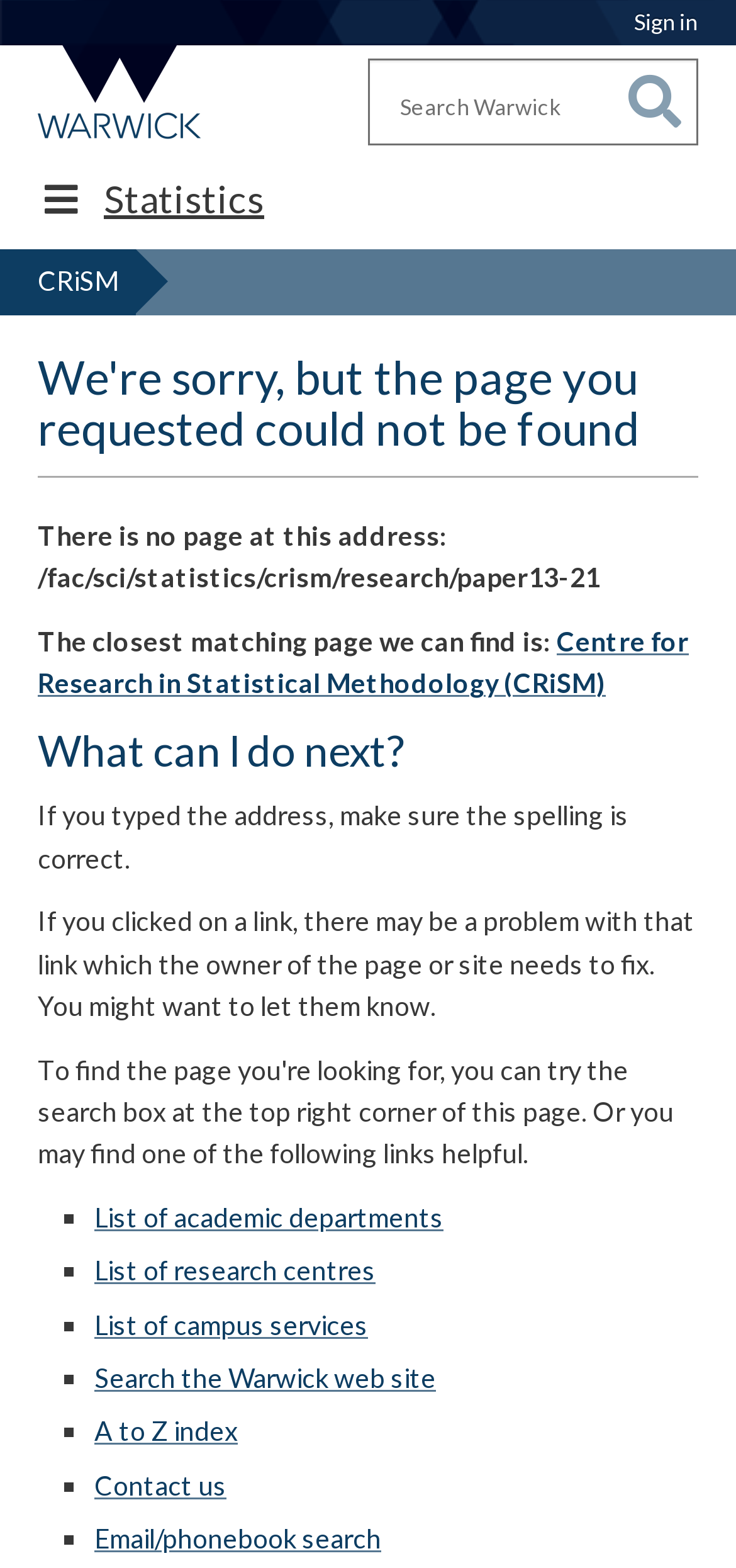Deliver a detailed narrative of the webpage's visual and textual elements.

This webpage appears to be an error page from the University of Warwick, indicating that the requested page could not be found. At the top of the page, there is a utility bar with a "Sign in" link on the right side. Below the utility bar, there is a link to the University of Warwick homepage, accompanied by an image of the university's logo.

In the middle of the page, there is a search bar with a combobox and a "Search" button. Below the search bar, there are several links, including "Quick links", "Statistics", and "CRiSM". The main content of the page is a heading that repeats the error message, followed by a paragraph explaining that the page could not be found.

The page then provides suggestions for what the user can do next, including checking the spelling of the address, reporting the problem to the page owner, and searching for alternative pages. These suggestions are accompanied by a list of links to various university resources, including academic departments, research centers, campus services, and a search function for the university website. Each list item is marked with a bullet point (■).